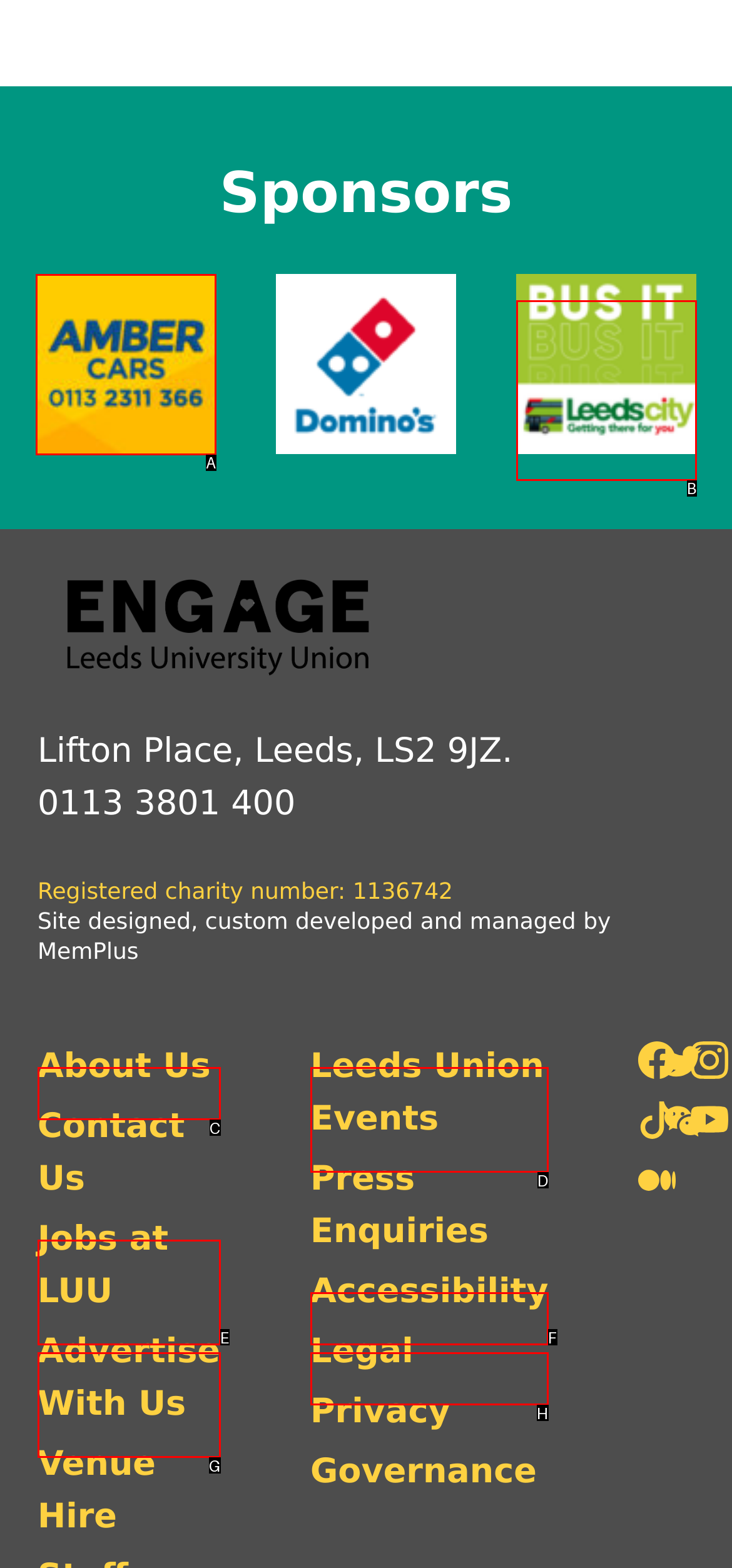Identify which lettered option completes the task: Click on Sponsor. Provide the letter of the correct choice.

A